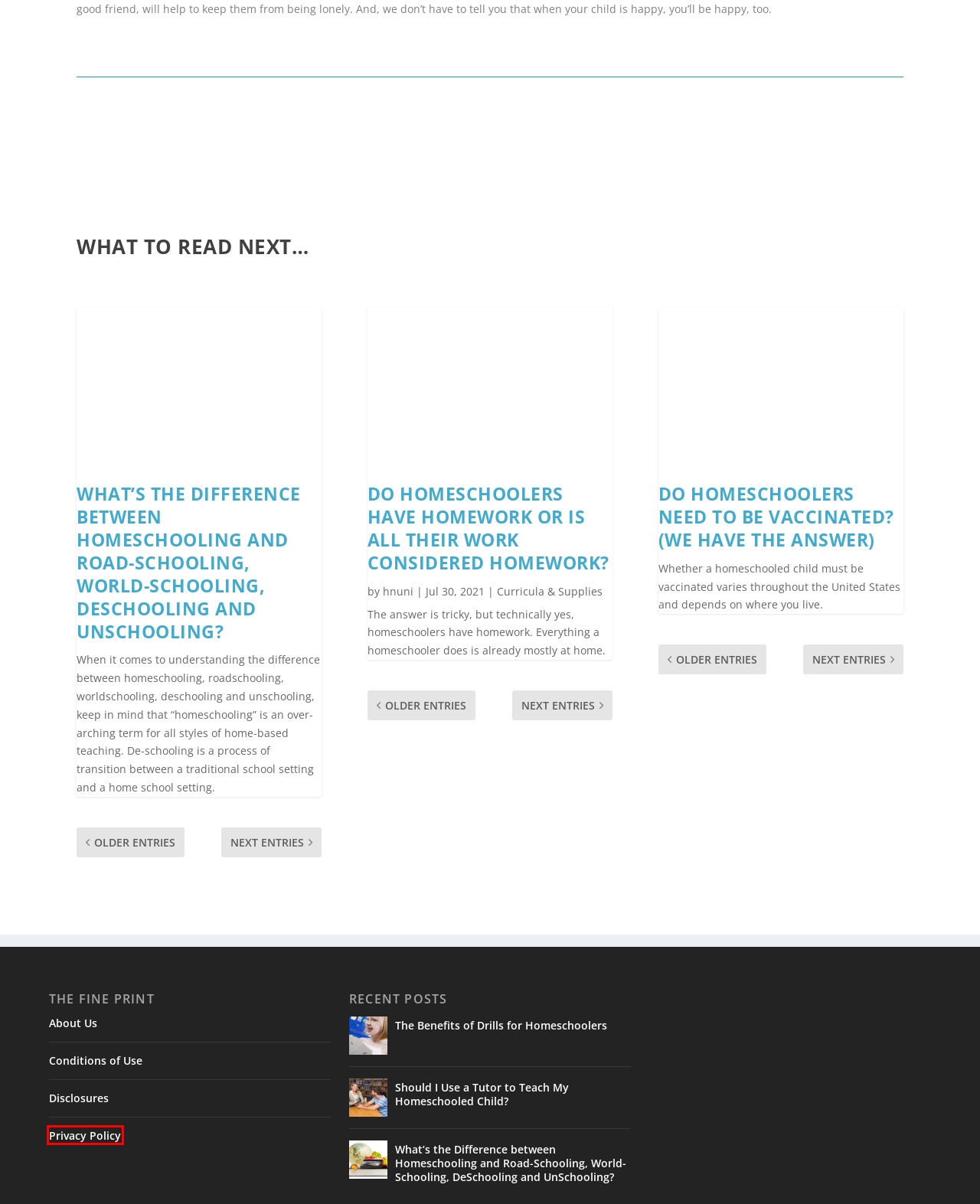Examine the screenshot of a webpage with a red bounding box around a specific UI element. Identify which webpage description best matches the new webpage that appears after clicking the element in the red bounding box. Here are the candidates:
A. The Benefits of Drills for Homeschoolers | How Now Homeschooling
B. Do Homeschoolers Have Homework or Is all Their Work Considered Homework? | How Now Homeschooling
C. Disclosures | How Now Homeschooling
D. Should I Use a Tutor to Teach My Homeschooled Child? | How Now Homeschooling
E. hnuni | How Now Homeschooling
F. Privacy Policy | How Now Homeschooling
G. Do Homeschoolers Need to Be Vaccinated? (We Have The Answer) | How Now Homeschooling
H. About Us | How Now Homeschooling

F